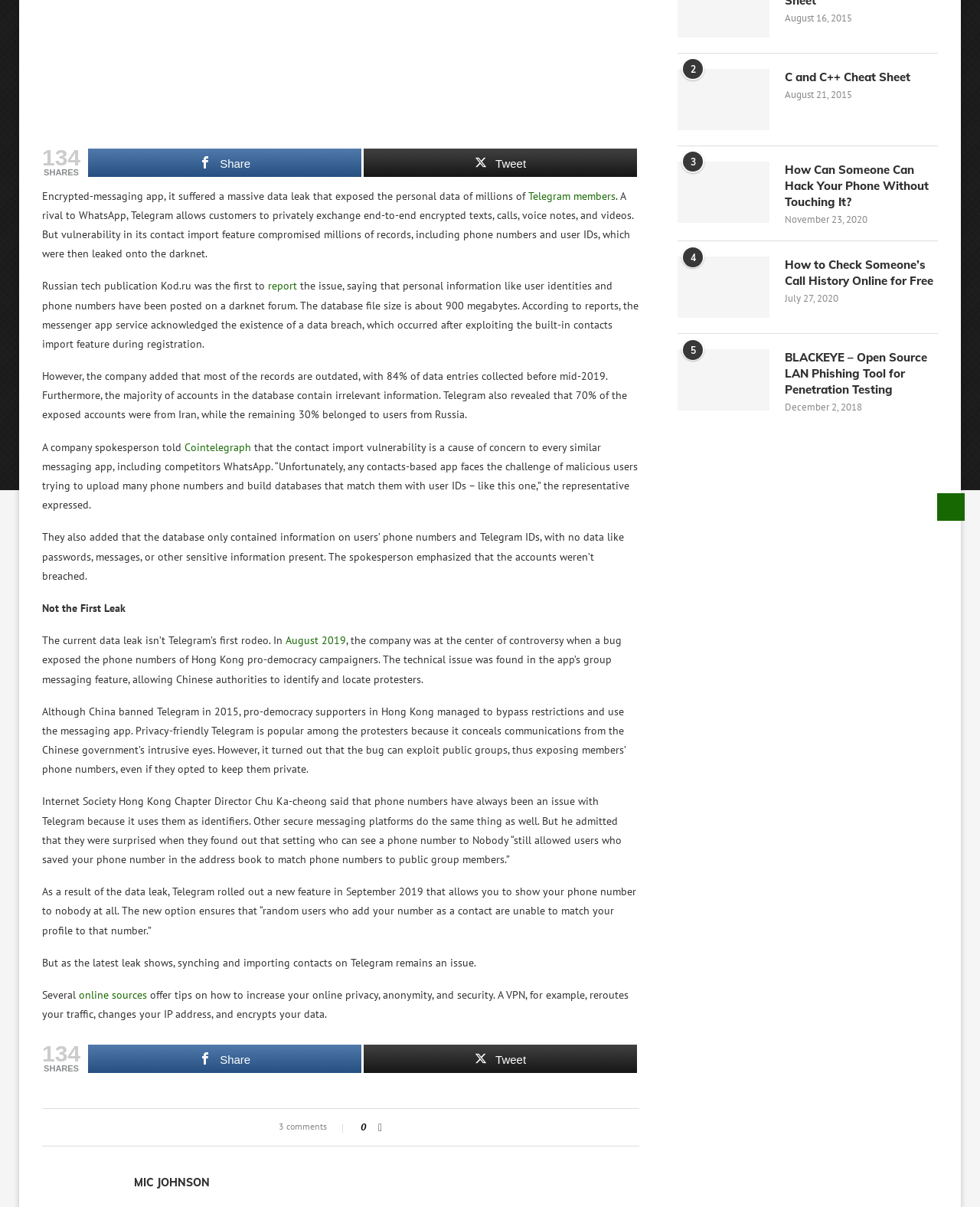Identify the bounding box for the UI element described as: "title="C and C++ Cheat Sheet"". Ensure the coordinates are four float numbers between 0 and 1, formatted as [left, top, right, bottom].

[0.691, 0.057, 0.785, 0.108]